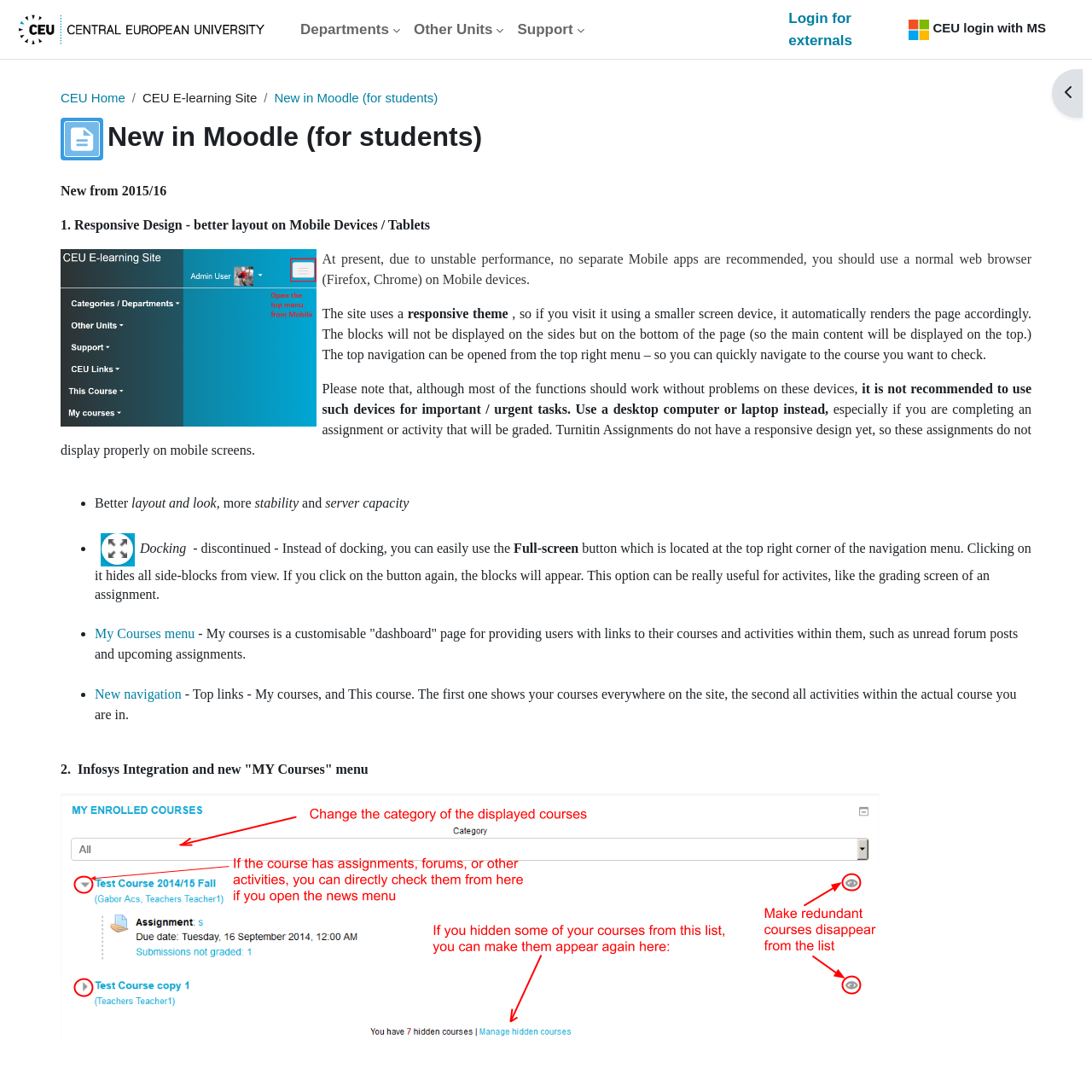Predict the bounding box of the UI element based on the description: ".path{fill:none;stroke:#333;stroke-miterlimit:10;stroke-width:1.5px;}". The coordinates should be four float numbers between 0 and 1, formatted as [left, top, right, bottom].

None